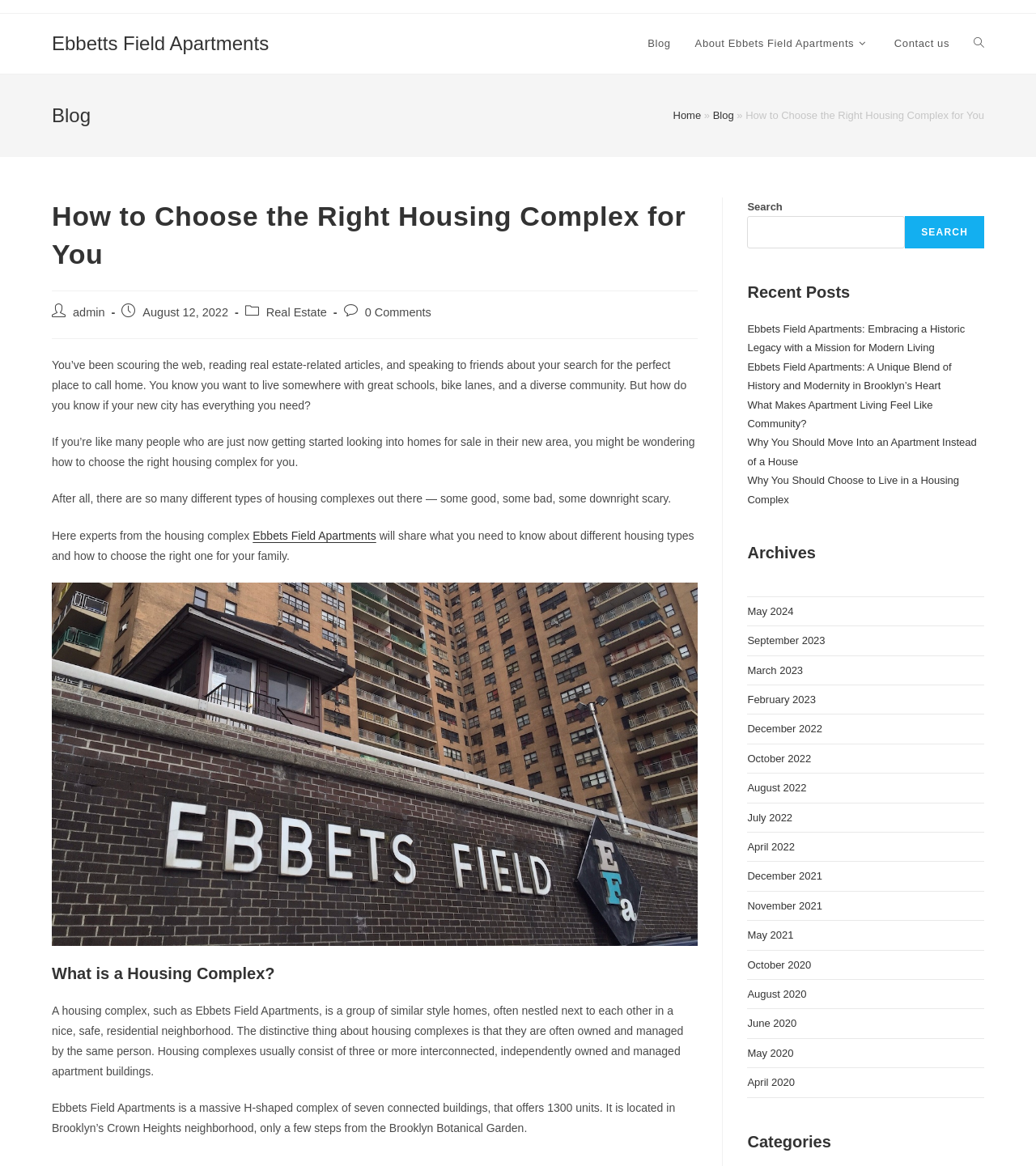What type of housing is Ebbets Field Apartments?
Give a one-word or short phrase answer based on the image.

Housing Complex